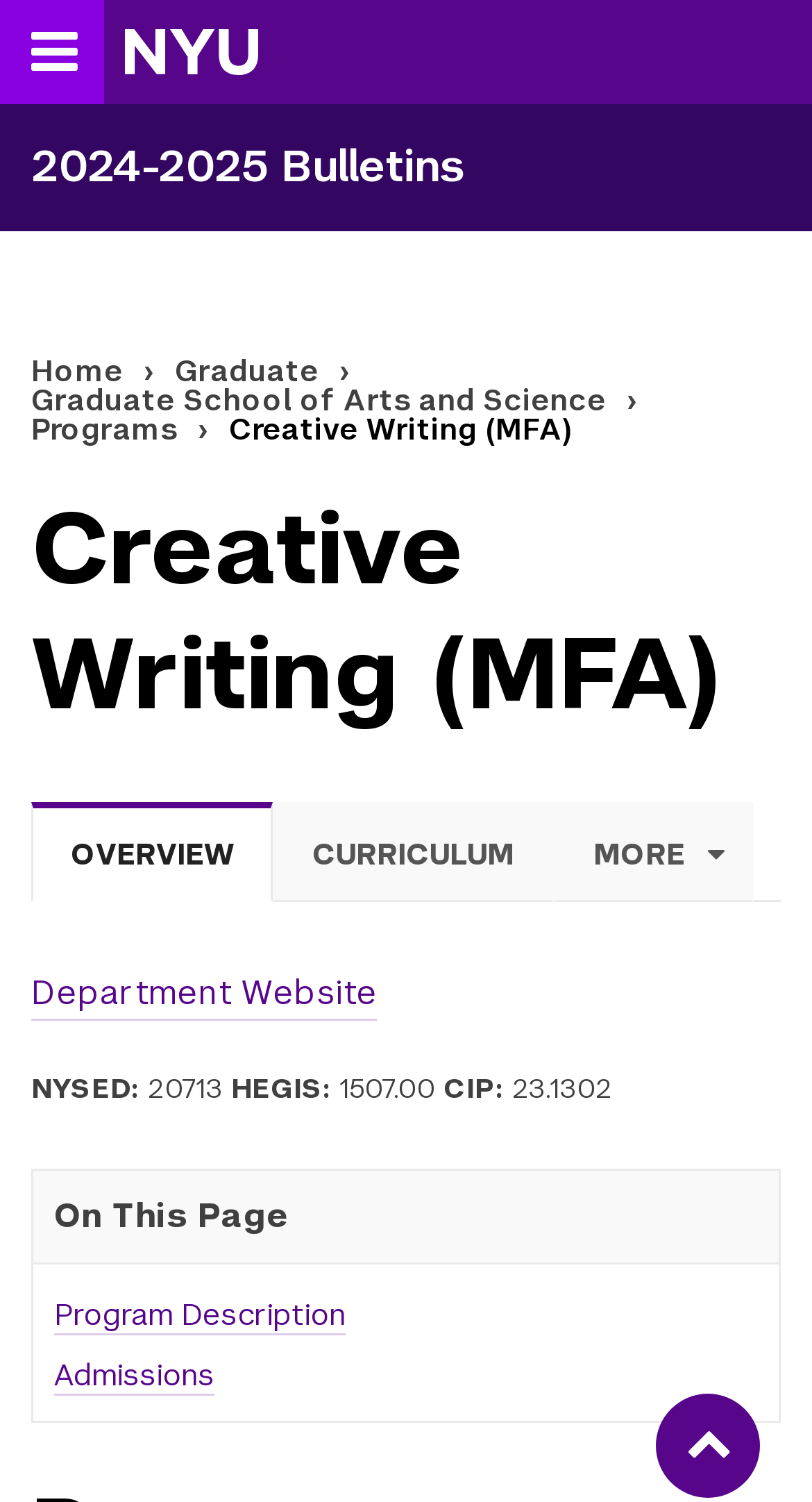Extract the heading text from the webpage.

Creative Writing (MFA)